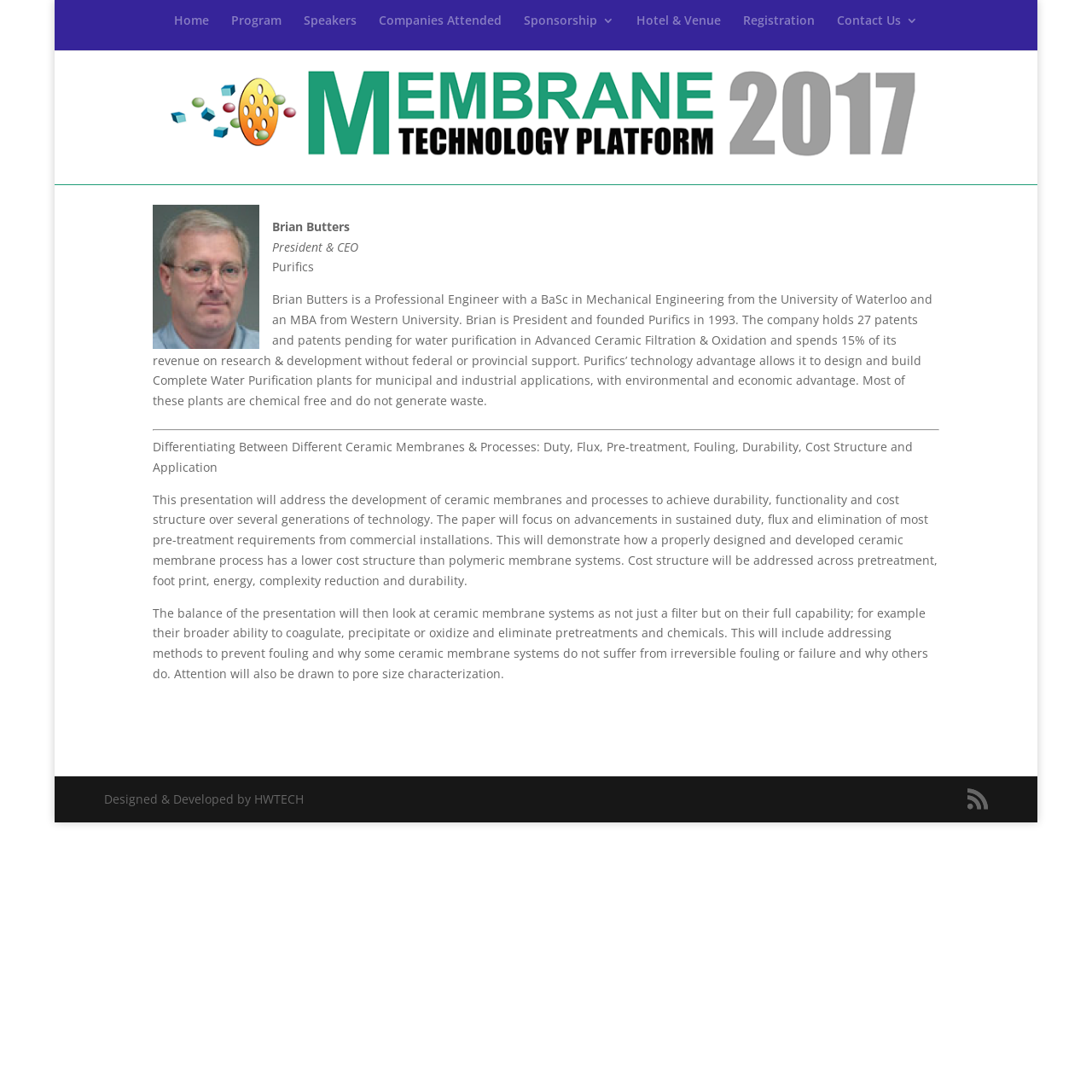Refer to the image and answer the question with as much detail as possible: What is the name of the company founded by Brian Butters?

I found the answer by reading the text in the article section, which mentions that Brian Butters founded Purifics in 1993.